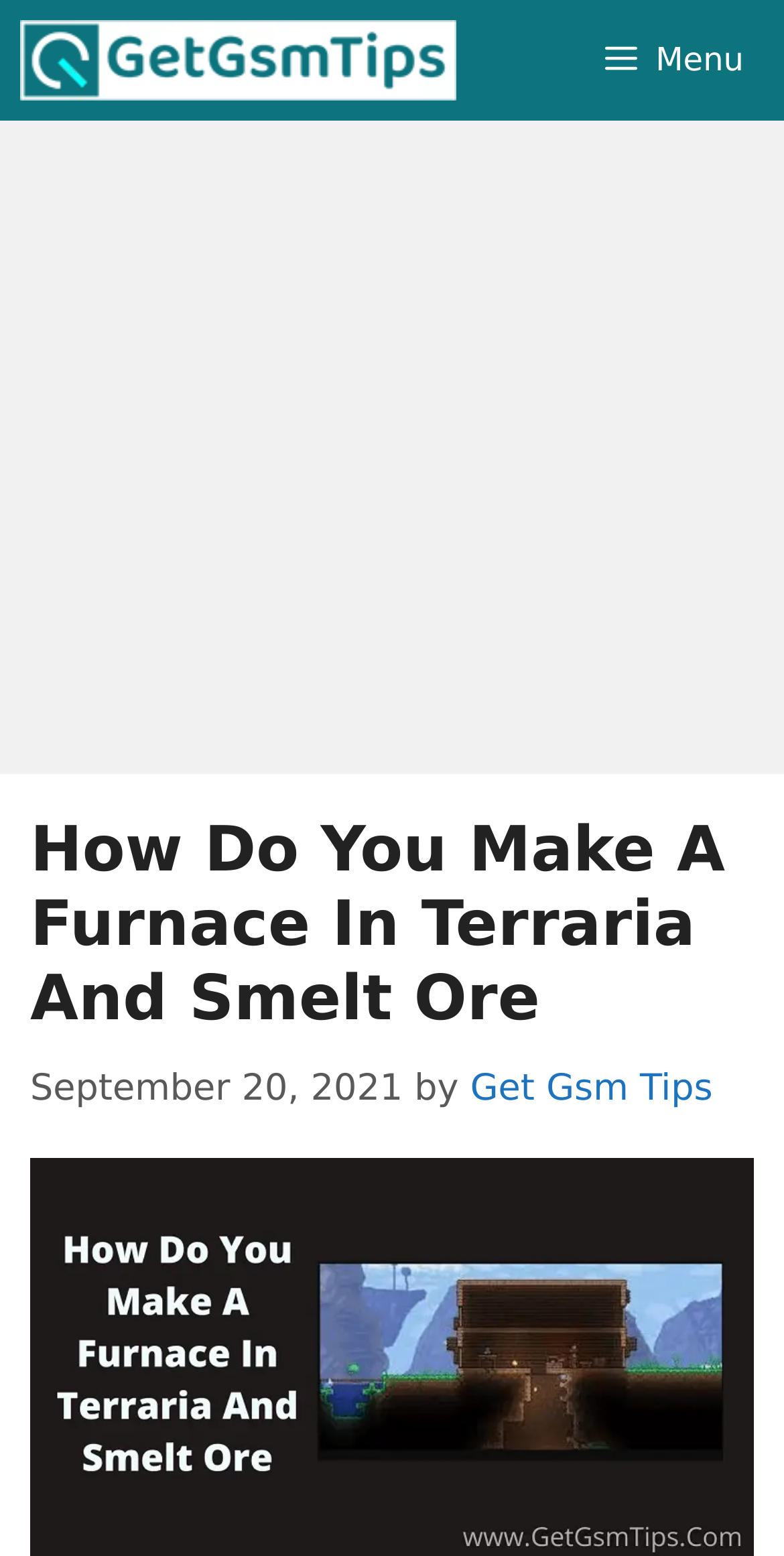Determine the bounding box for the described UI element: "Menu".

[0.736, 0.0, 1.0, 0.078]